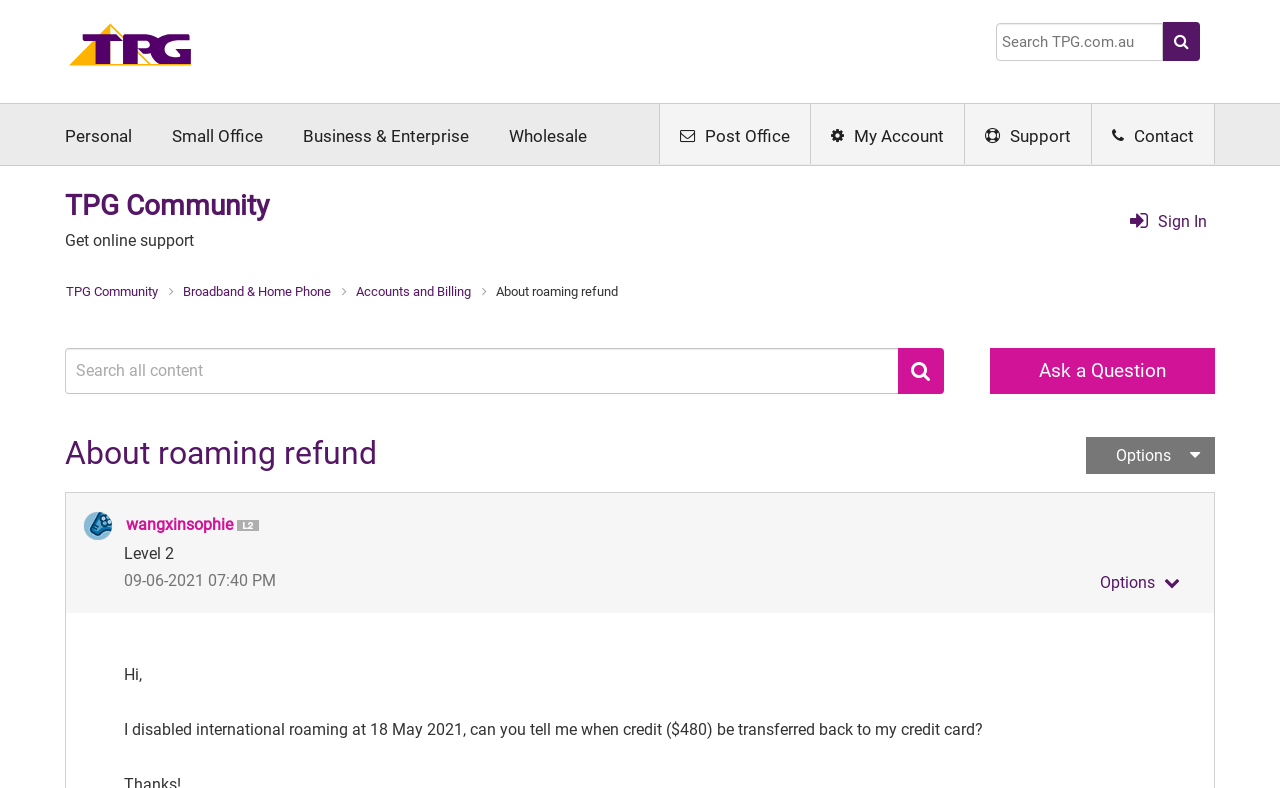Please find the bounding box coordinates for the clickable element needed to perform this instruction: "Search for something".

[0.778, 0.029, 0.909, 0.077]